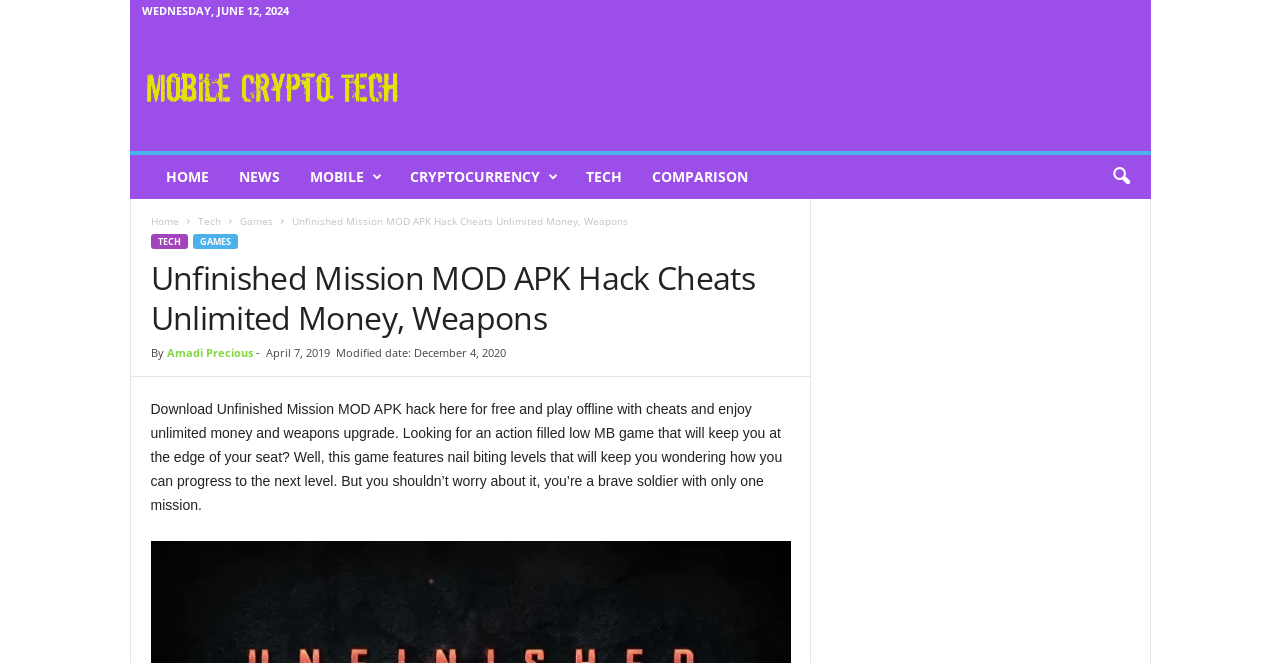Produce an extensive caption that describes everything on the webpage.

The webpage appears to be a blog post or article about a mobile game, specifically "Unfinished Mission MOD APK". At the top of the page, there is a date "WEDNESDAY, JUNE 12, 2024" and a link to "Mobile Crypto Tech" with an accompanying image. Below this, there is a navigation menu with links to "HOME", "NEWS", "MOBILE", "CRYPTOCURRENCY", "TECH", and "COMPARISON". 

To the right of the navigation menu, there is a search icon button. When clicked, it reveals a dropdown menu with links to "Home", "Tech", "Games", and a text "Unfinished Mission MOD APK Hack Cheats Unlimited Money, Weapons". 

The main content of the page is a header section with the title "Unfinished Mission MOD APK Hack Cheats Unlimited Money, Weapons" followed by the author's name "Amadi Precious" and the date "April 7, 2019" with a modified date of "December 4, 2020". 

Below the header section, there is a paragraph of text describing the game, mentioning that it's an action-filled low MB game with nail-biting levels and unlimited money and weapons upgrade. The text also encourages the reader to download the game's MOD APK hack for free and play offline.